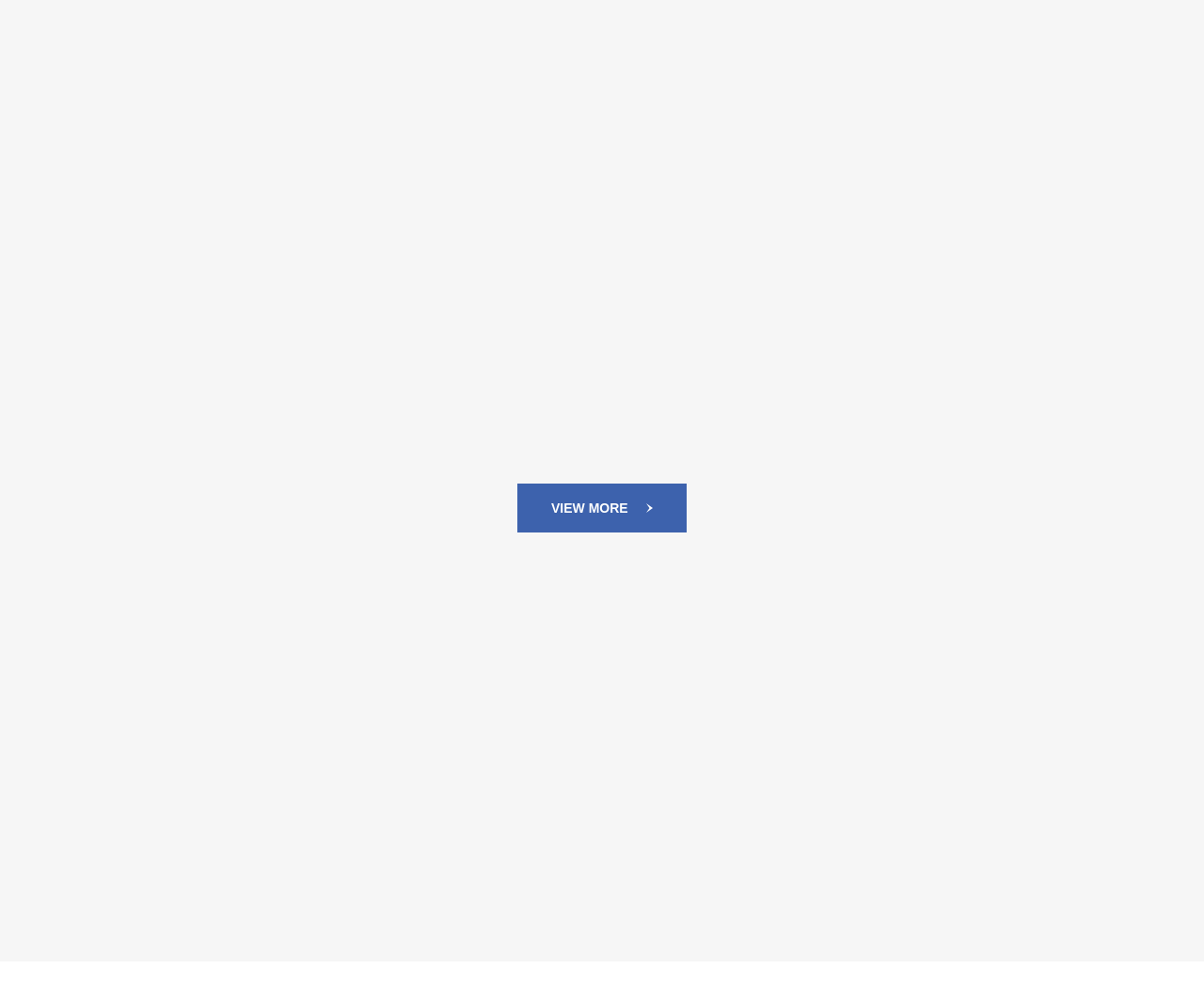Using the given element description, provide the bounding box coordinates (top-left x, top-left y, bottom-right x, bottom-right y) for the corresponding UI element in the screenshot: Recruitment

[0.511, 0.698, 0.629, 0.718]